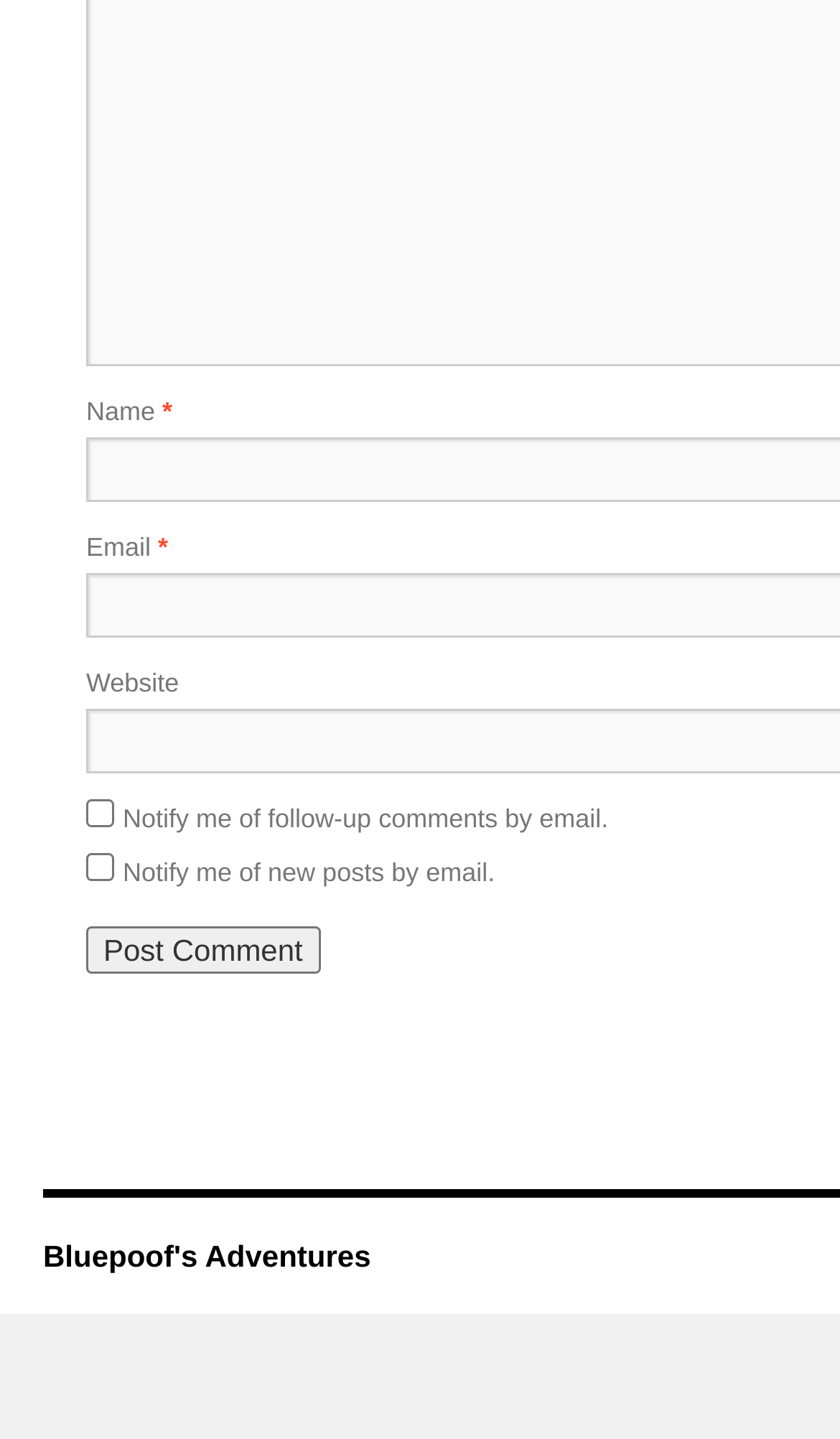Based on the image, give a detailed response to the question: What is the function of the button at the bottom?

The button at the bottom of the webpage is labeled 'Post Comment', which implies that its function is to submit a comment or post to the website.